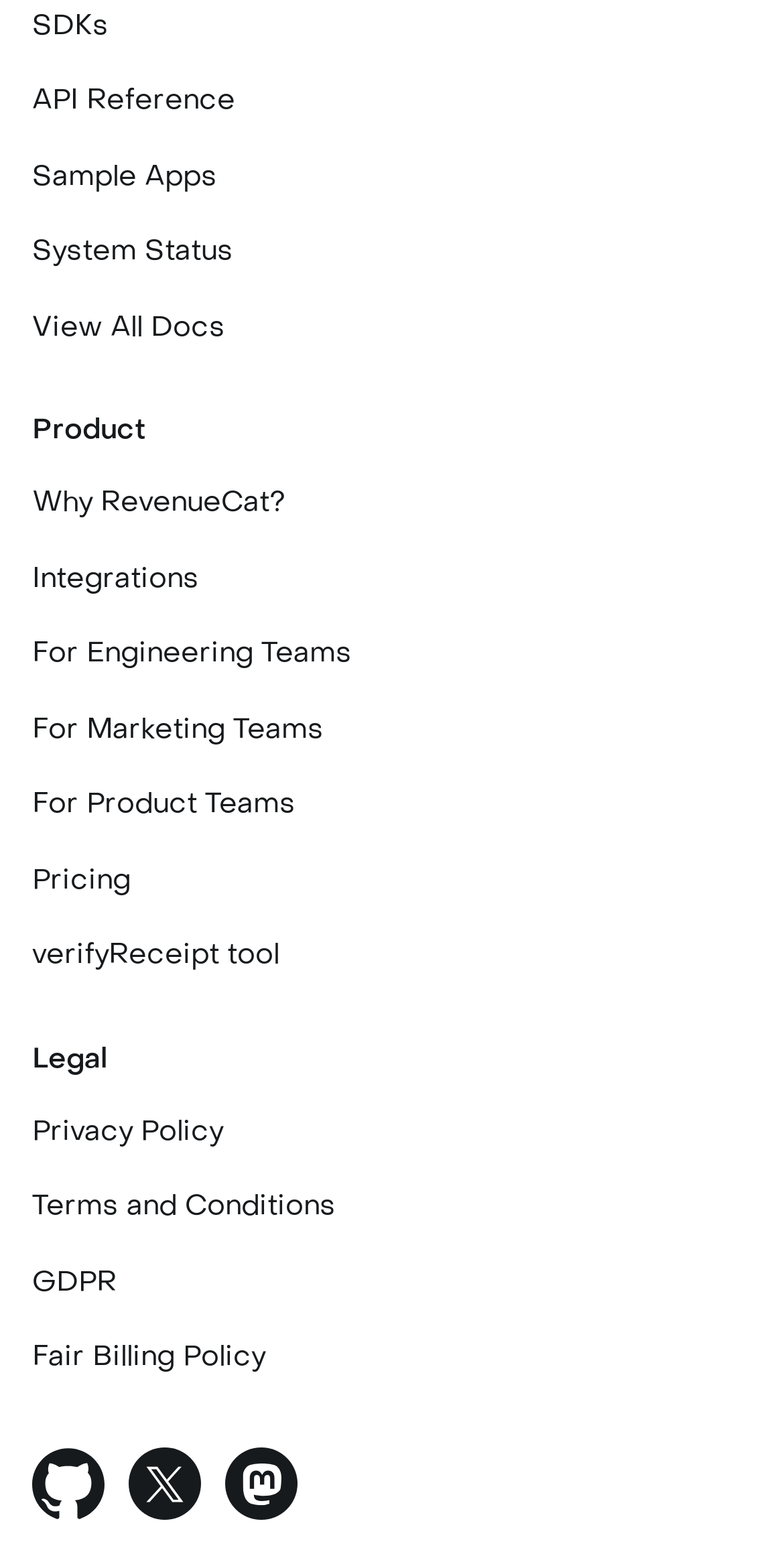Locate the bounding box of the UI element described in the following text: "Fair Billing Policy".

[0.041, 0.85, 0.338, 0.893]